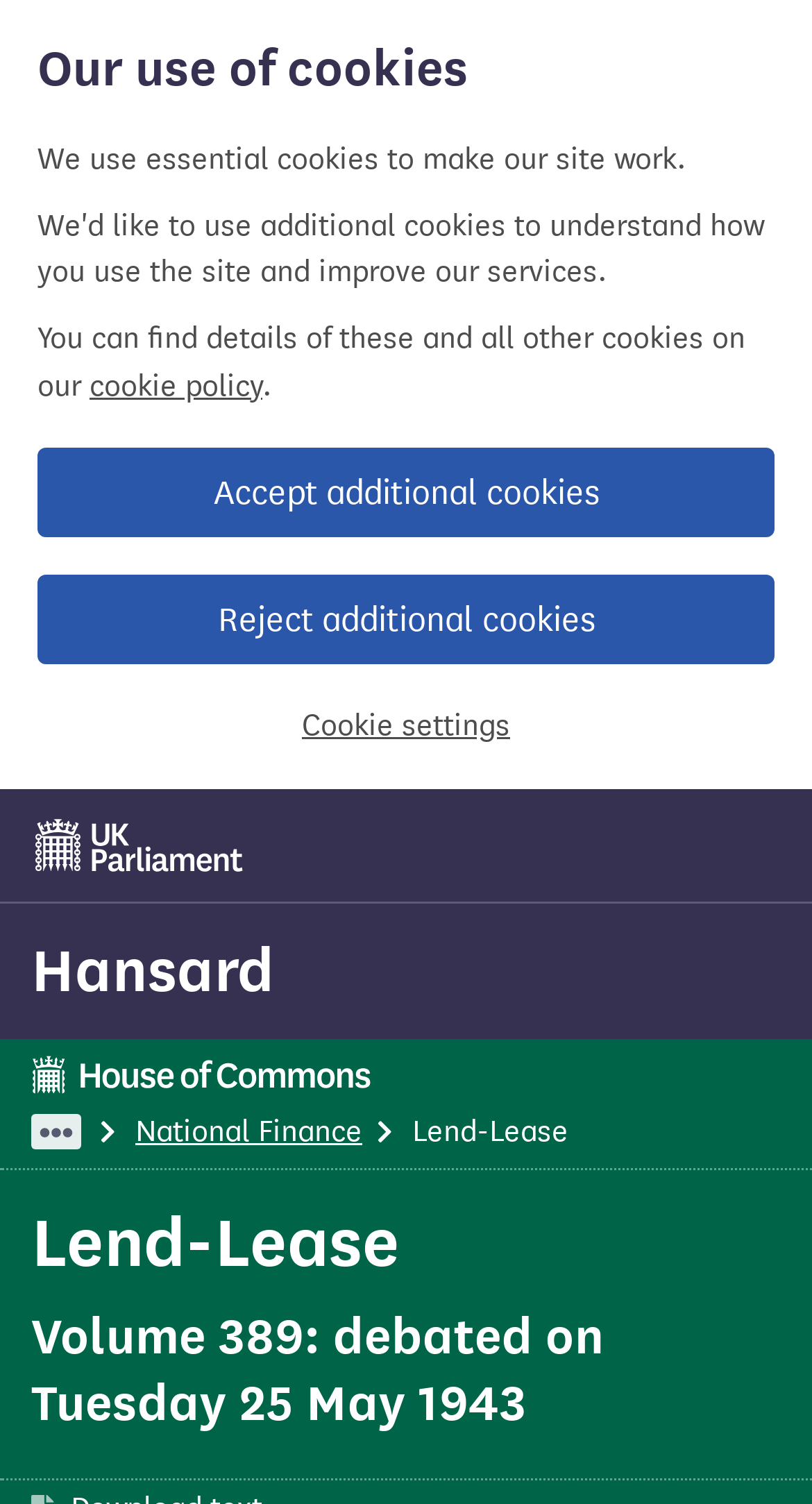Answer succinctly with a single word or phrase:
What is the name of the parliament?

UK Parliament